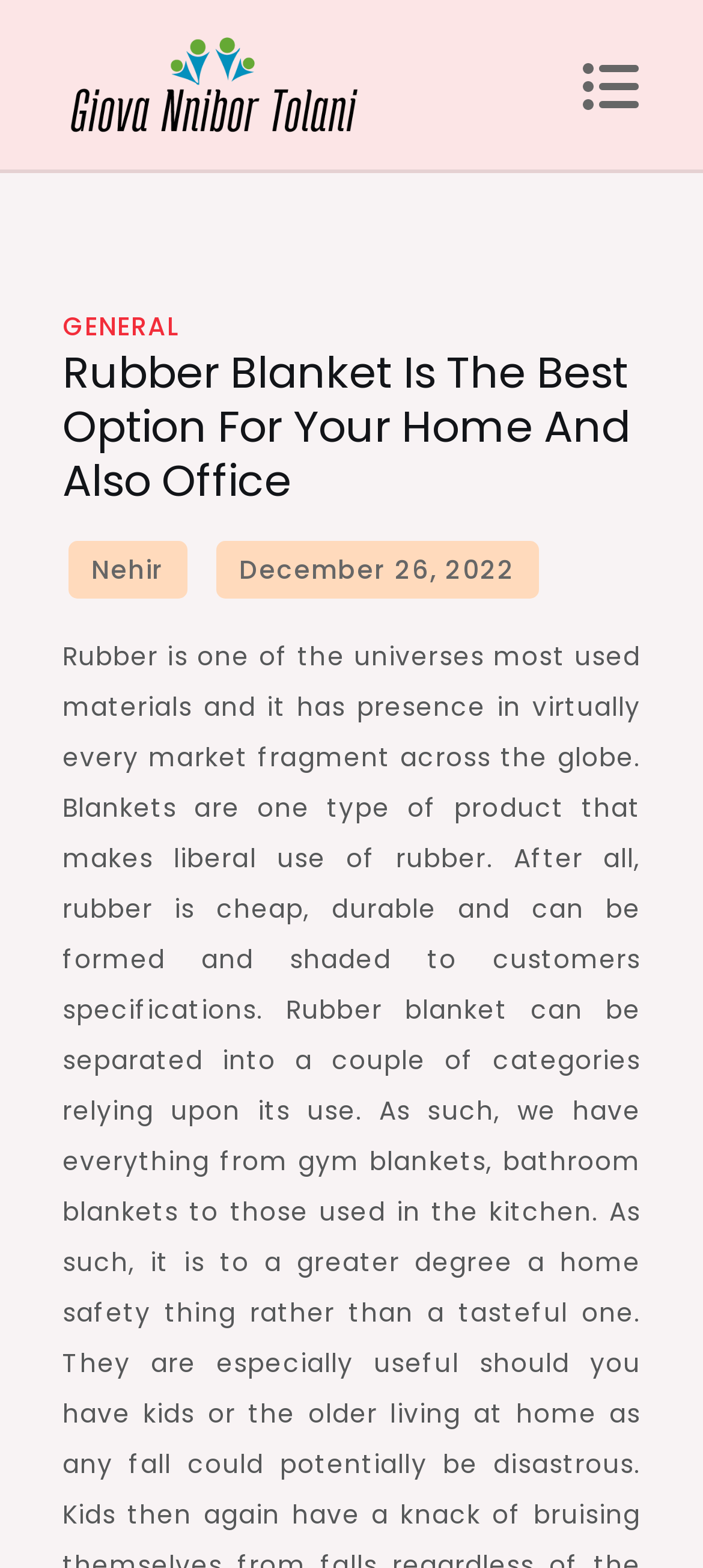Given the element description, predict the bounding box coordinates in the format (top-left x, top-left y, bottom-right x, bottom-right y), using floating point numbers between 0 and 1: General Information

[0.088, 0.088, 0.925, 0.14]